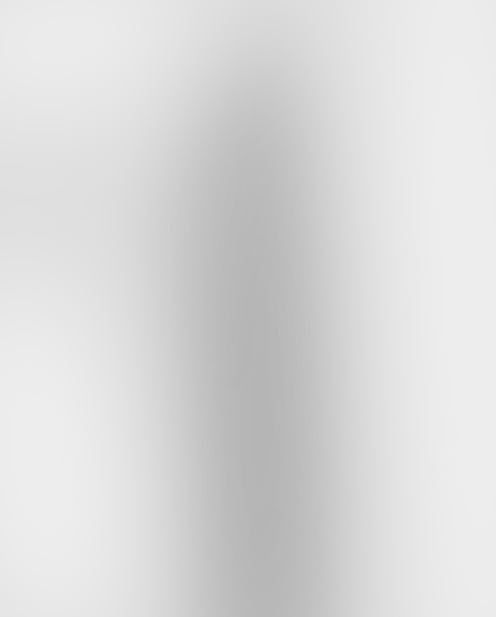Describe thoroughly the contents of the image.

The image titled "Gas Water Heater Diagram" provides a detailed visual representation of the components and functioning of a gas water heater. It likely includes labeled parts such as the burner, thermostat, venting system, and pressure relief valve, illustrating how these elements interact to provide hot water effectively. This diagram serves as an educational tool, helping users understand the setup and maintenance of gas water heaters, making it especially useful for homeowners, technicians, and students in plumbing or HVAC courses.